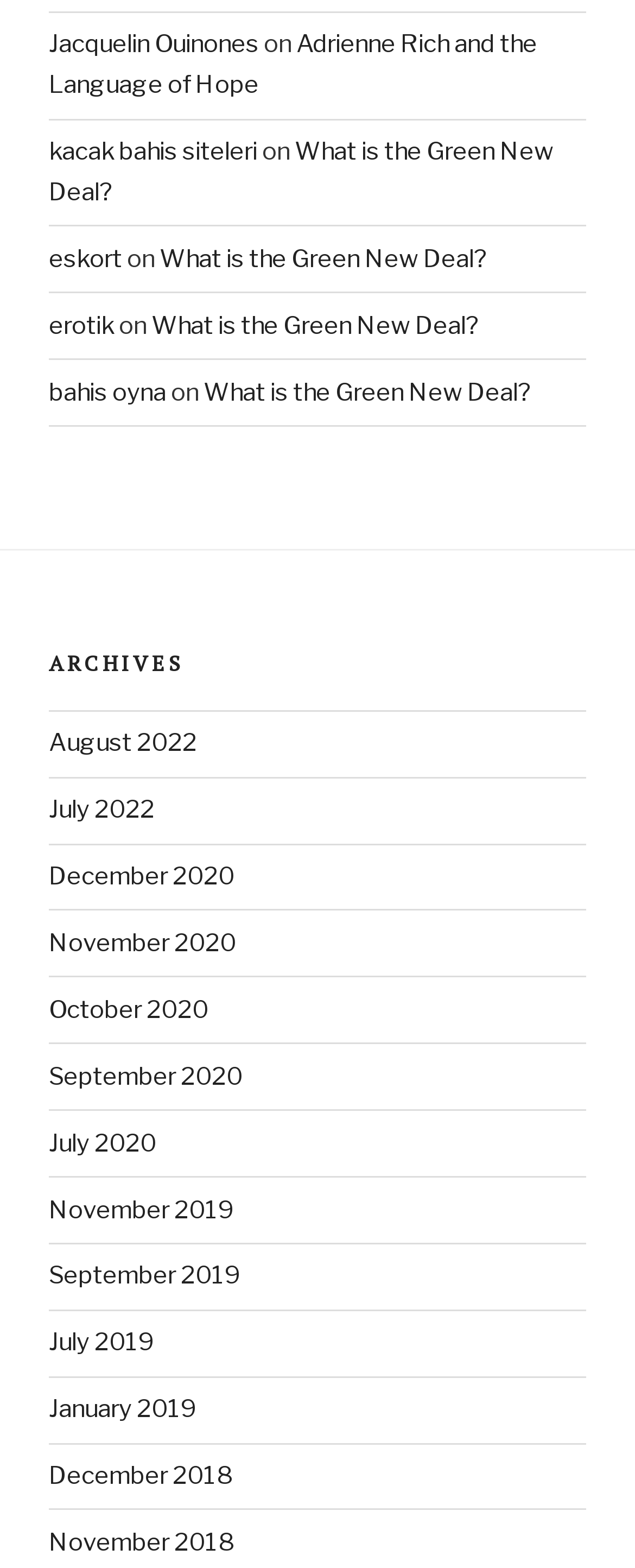Locate the bounding box coordinates of the clickable element to fulfill the following instruction: "sign in". Provide the coordinates as four float numbers between 0 and 1 in the format [left, top, right, bottom].

None